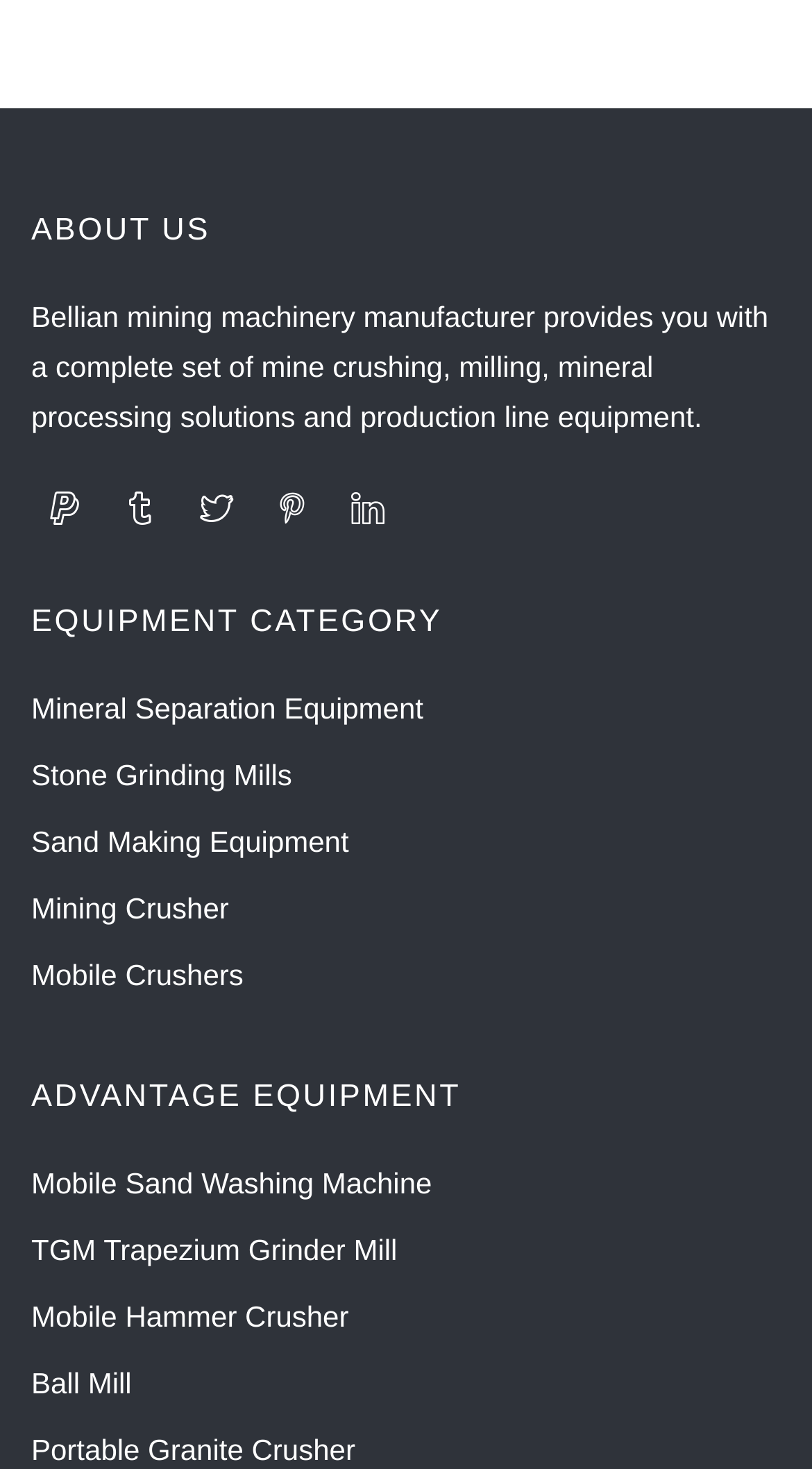Extract the bounding box coordinates for the UI element described by the text: "title="Pinterest"". The coordinates should be in the form of [left, top, right, bottom] with values between 0 and 1.

[0.319, 0.323, 0.401, 0.368]